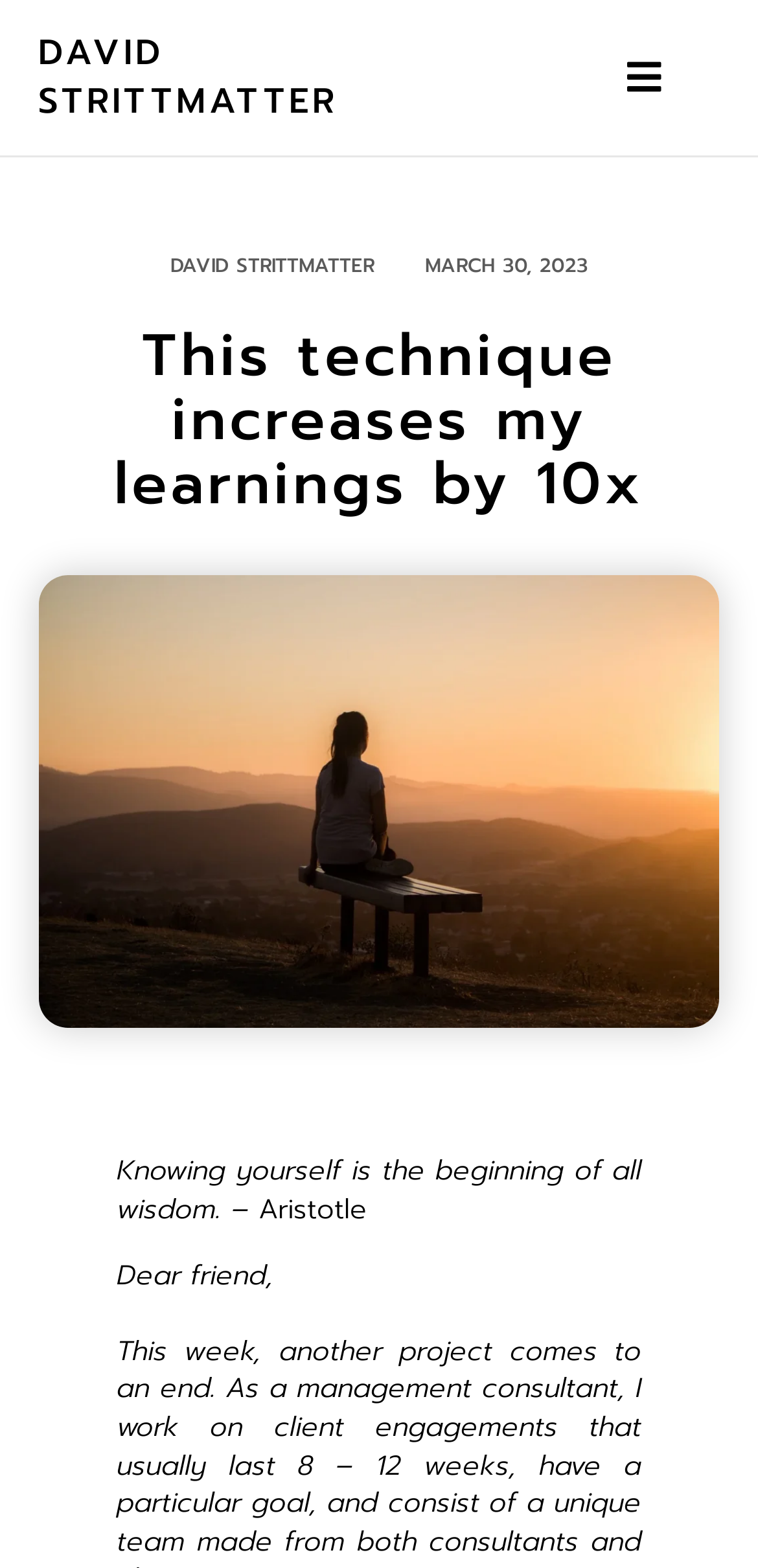Identify and generate the primary title of the webpage.

This technique increases my learnings by 10x